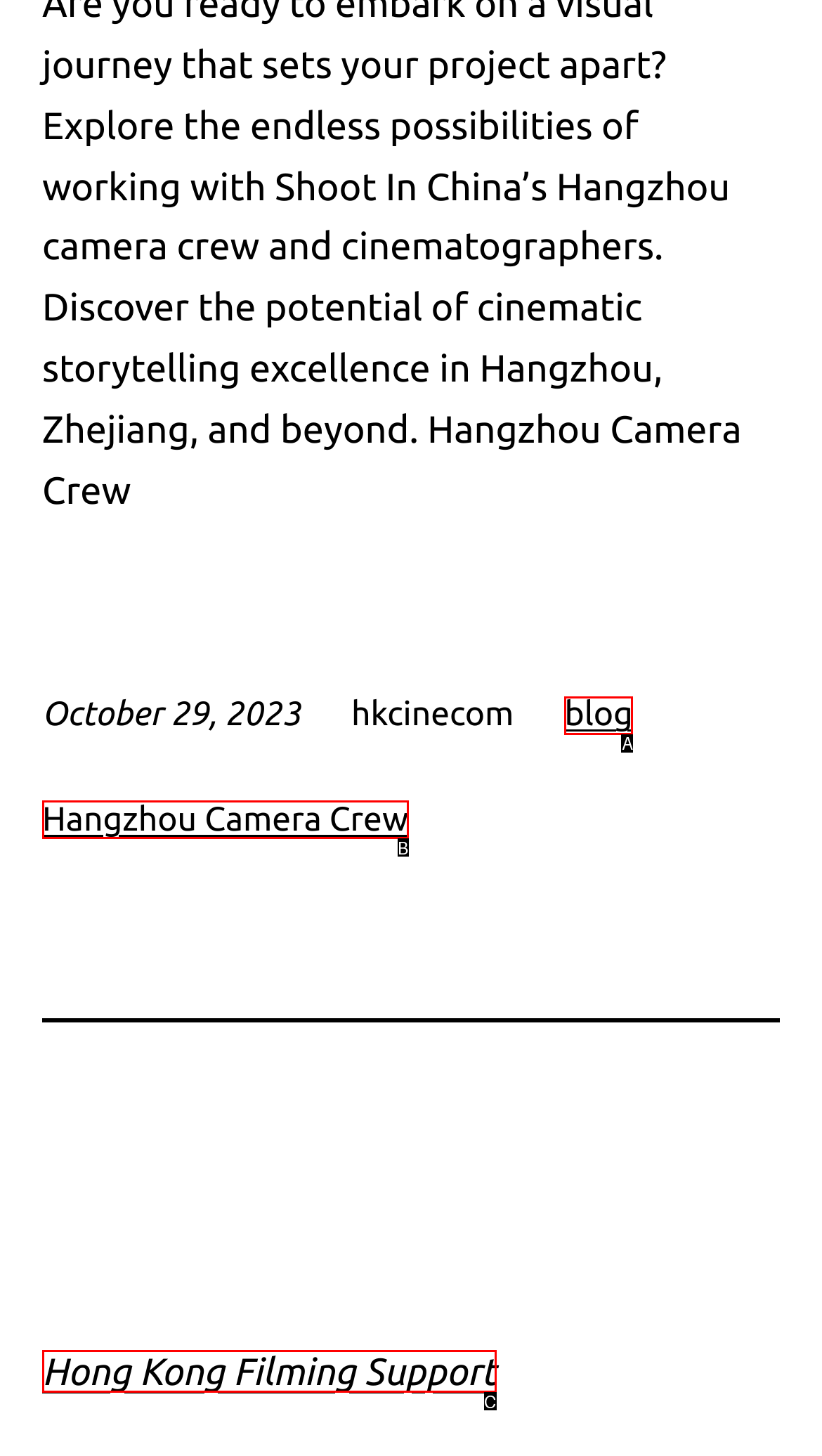Pick the option that corresponds to: Hong Kong Filming Support
Provide the letter of the correct choice.

C